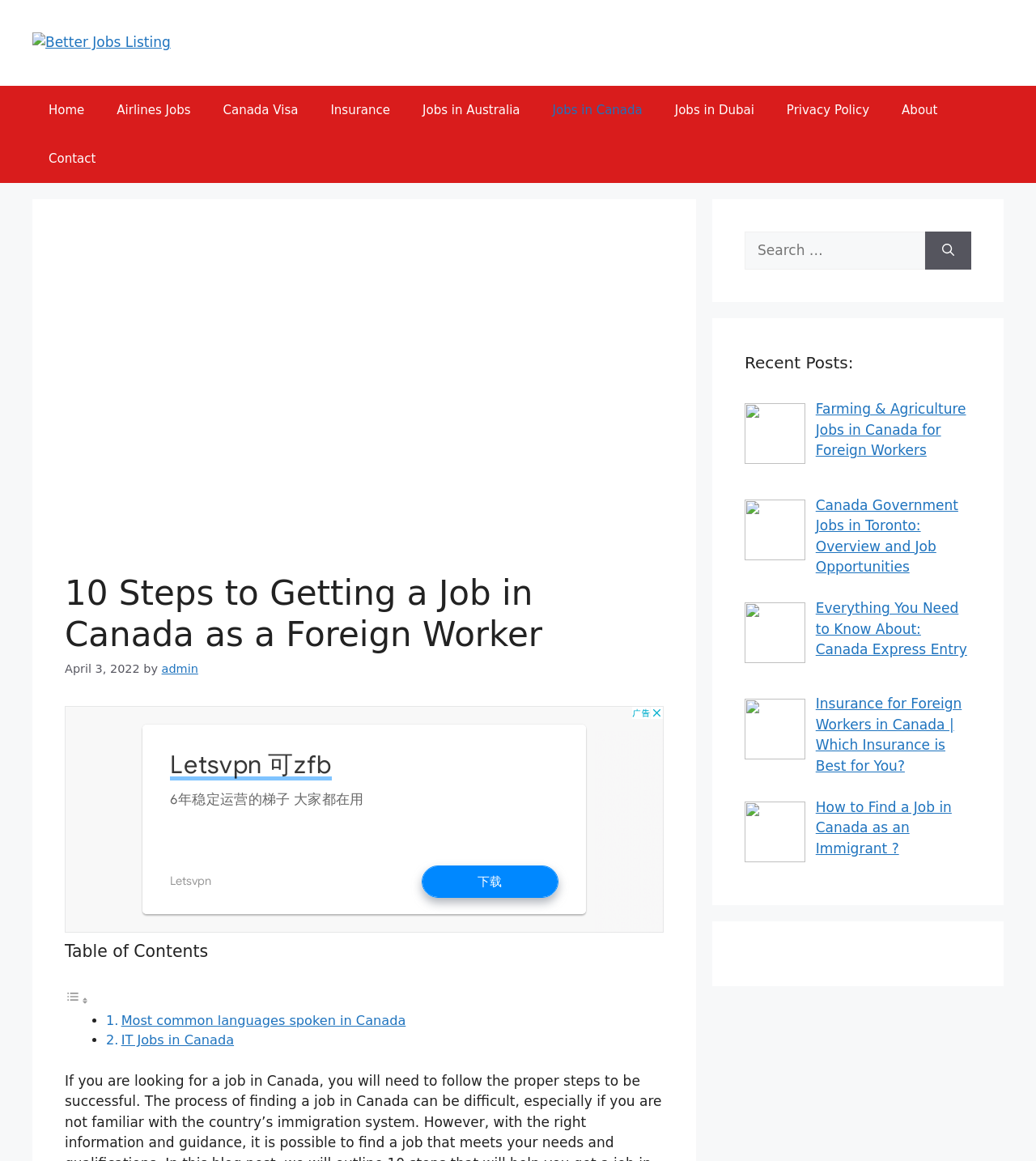Please provide a short answer using a single word or phrase for the question:
What is the author of the latest article?

admin